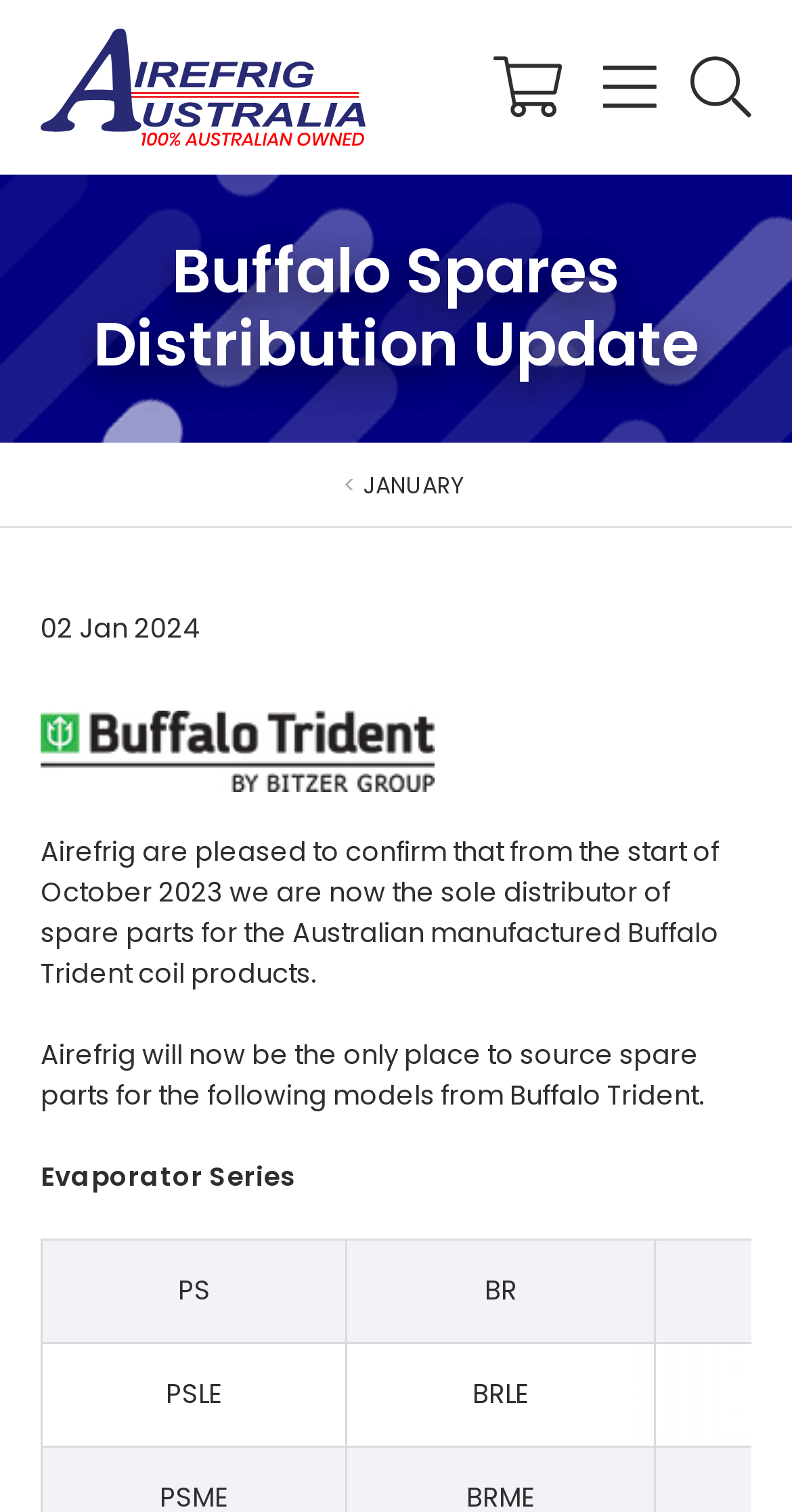What is the purpose of Airefrig according to the webpage?
Deliver a detailed and extensive answer to the question.

According to the StaticText element, Airefrig is pleased to confirm that from the start of October 2023, they are now the sole distributor of spare parts for the Australian manufactured Buffalo Trident coil products.